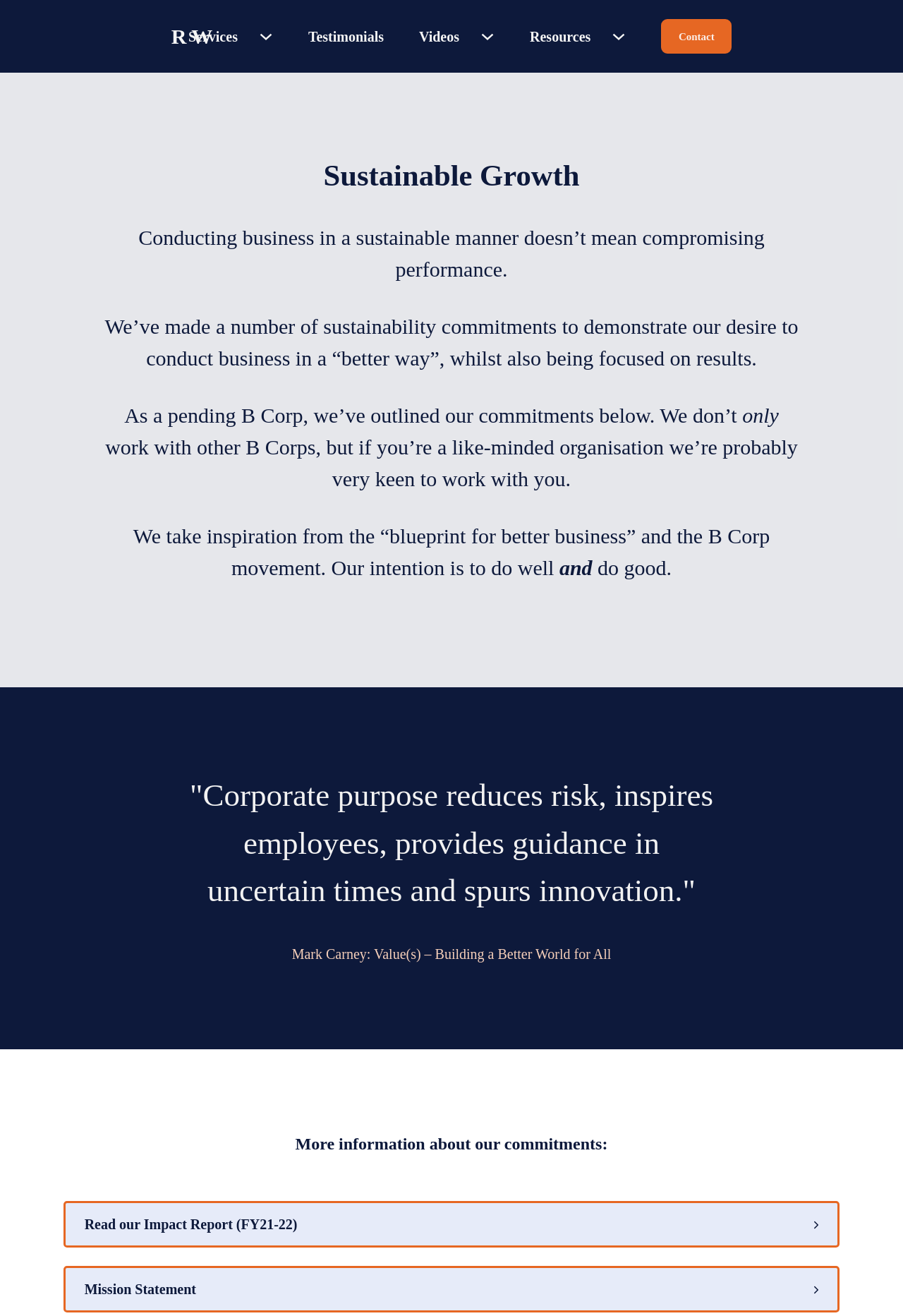Show the bounding box coordinates for the element that needs to be clicked to execute the following instruction: "Expand the Videos Sub menu". Provide the coordinates in the form of four float numbers between 0 and 1, i.e., [left, top, right, bottom].

[0.524, 0.017, 0.555, 0.038]